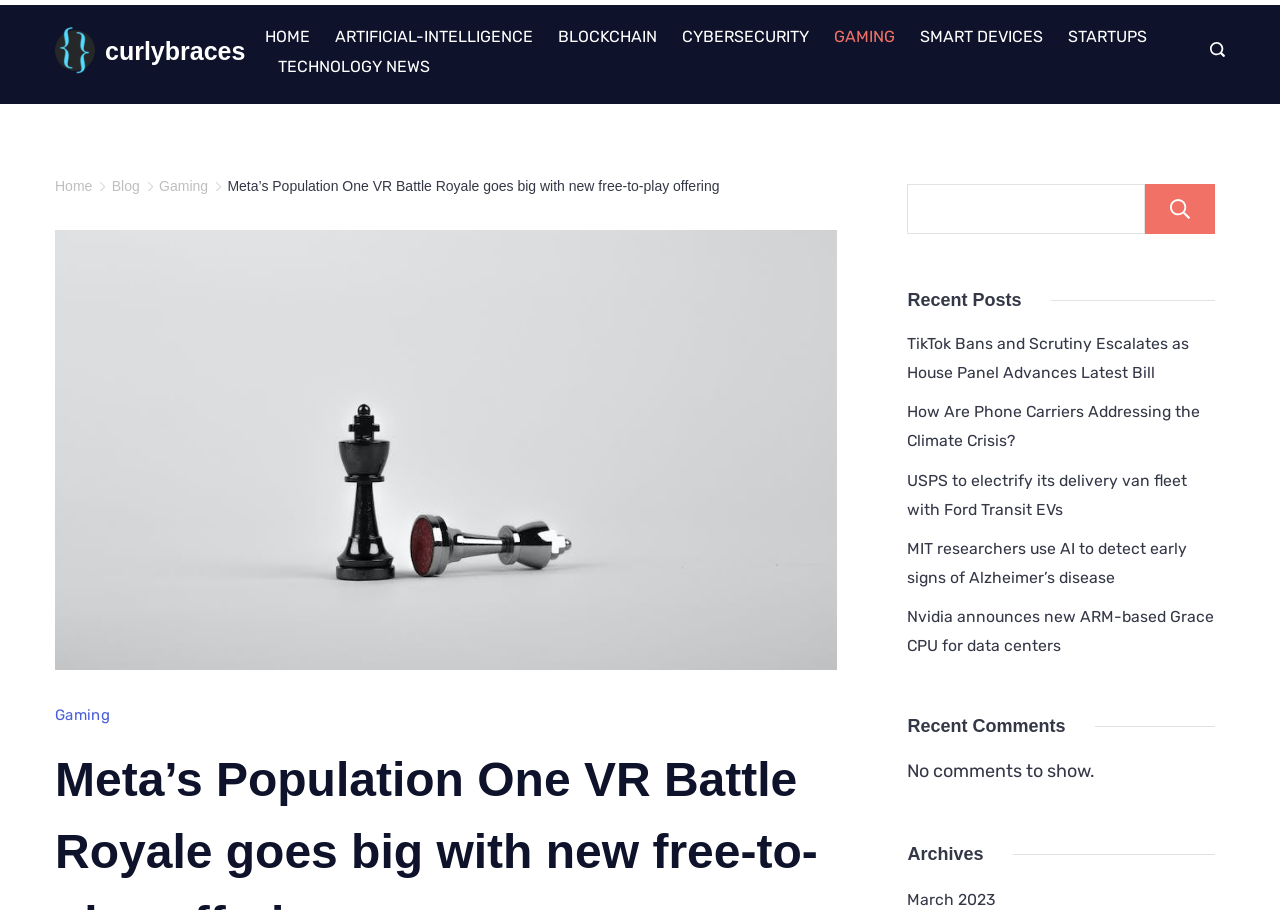Describe all the significant parts and information present on the webpage.

This webpage appears to be a technology news website, with a focus on gaming. At the top, there is a progress bar that spans the entire width of the page. Below the progress bar, there is a row of links to different categories, including HOME, ARTIFICIAL-INTELLIGENCE, BLOCKCHAIN, CYBERSECURITY, GAMING, SMART DEVICES, STARTUPS, and TECHNOLOGY NEWS. These links are evenly spaced and take up about half of the page's width.

To the right of these links, there is a search icon button with a small image of a magnifying glass. Below this button, there are three links: Home, Blog, and Gaming, each accompanied by a small image. The link "Meta’s Population One VR Battle Royale goes big with new free-to-play offering" is prominently displayed below these links, and it appears to be the main article of the page.

The main article is accompanied by a large figure, which likely contains an image related to the article. Below the article, there is a search bar that spans about two-thirds of the page's width. To the right of the search bar, there is a button labeled "Search".

The rest of the page is dedicated to displaying recent posts, with headings such as "Recent Posts", "Recent Comments", and "Archives". There are five links to recent news articles, including "TikTok Bans and Scrutiny Escalates as House Panel Advances Latest Bill", "How Are Phone Carriers Addressing the Climate Crisis?", and others. Below these links, there is a heading "Recent Comments" with a message "No comments to show." Finally, there is a heading "Archives" at the very bottom of the page.